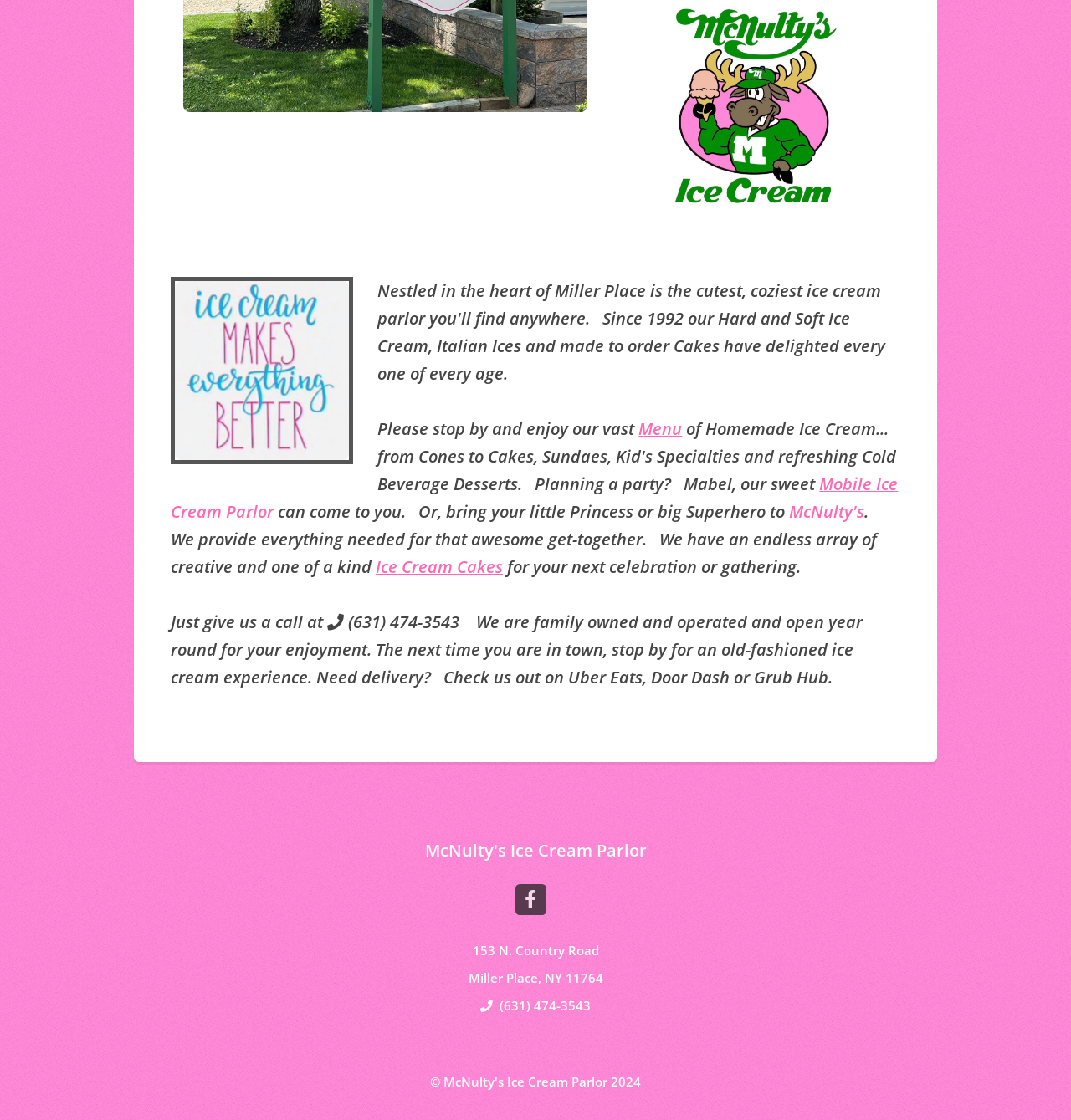Determine the bounding box coordinates of the UI element that matches the following description: "parent_node: Flavors". The coordinates should be four float numbers between 0 and 1 in the format [left, top, right, bottom].

[0.619, 0.177, 0.79, 0.192]